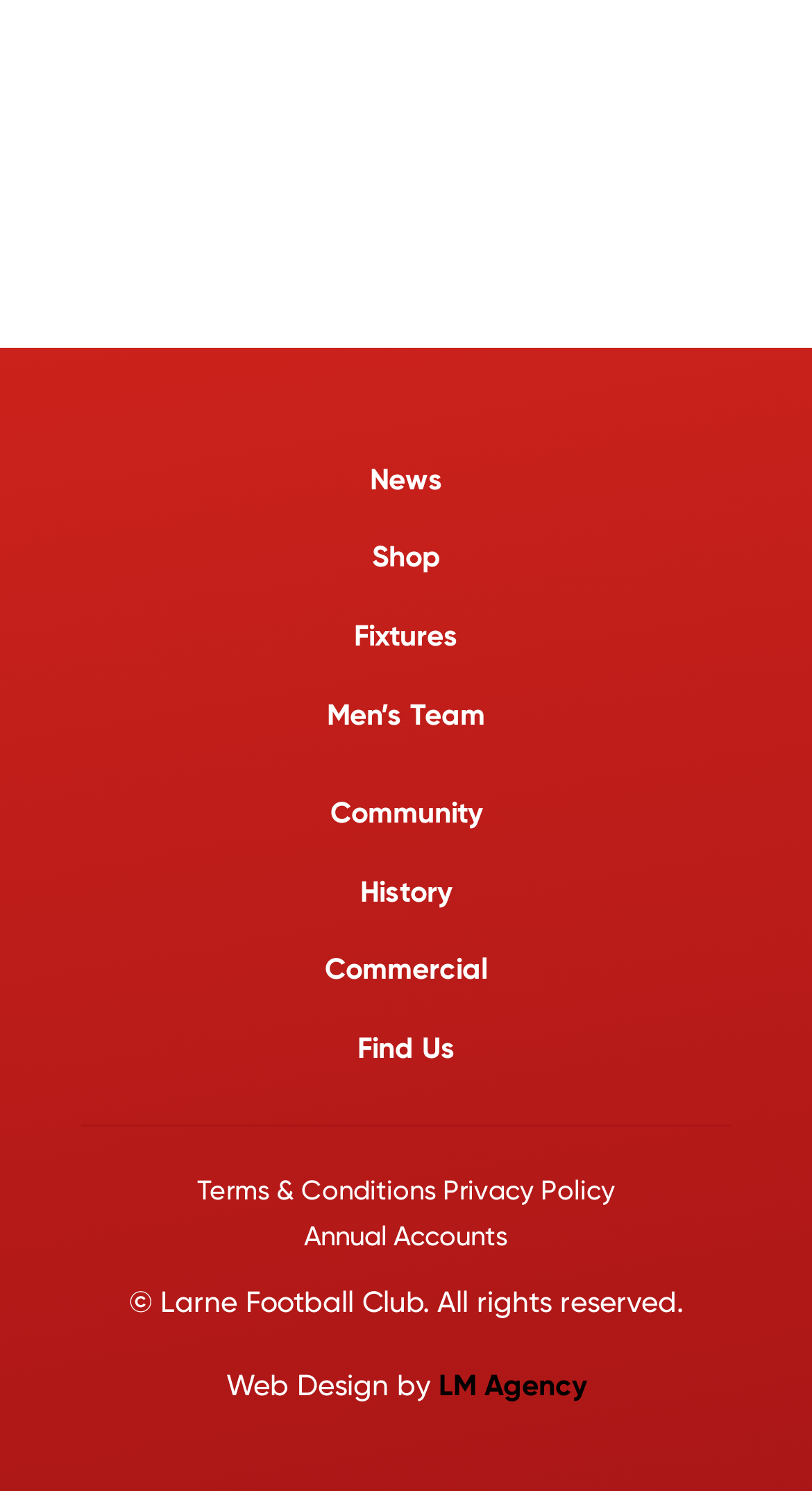Please identify the coordinates of the bounding box for the clickable region that will accomplish this instruction: "go to news page".

[0.455, 0.309, 0.545, 0.333]